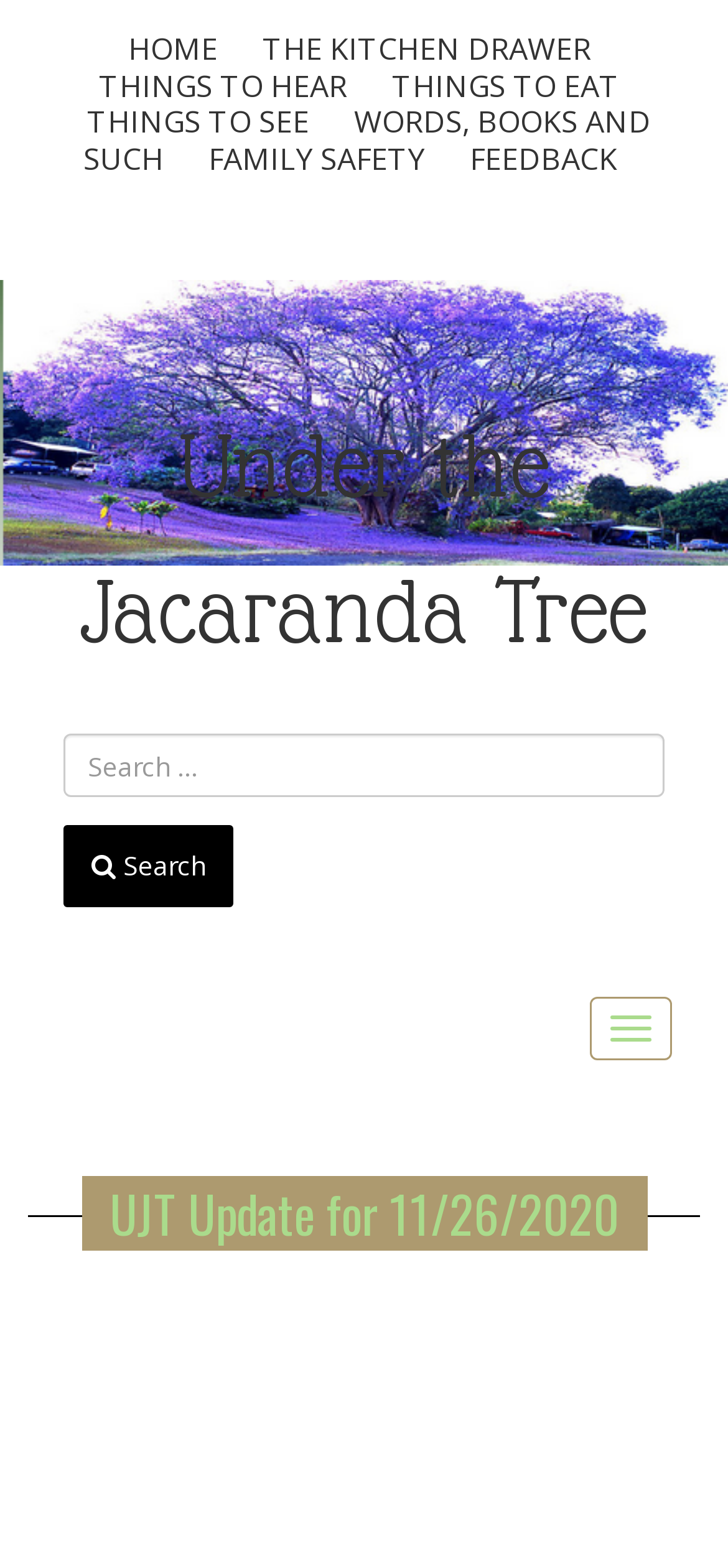Could you determine the bounding box coordinates of the clickable element to complete the instruction: "read the update for 11/26/2020"? Provide the coordinates as four float numbers between 0 and 1, i.e., [left, top, right, bottom].

[0.112, 0.75, 0.888, 0.798]